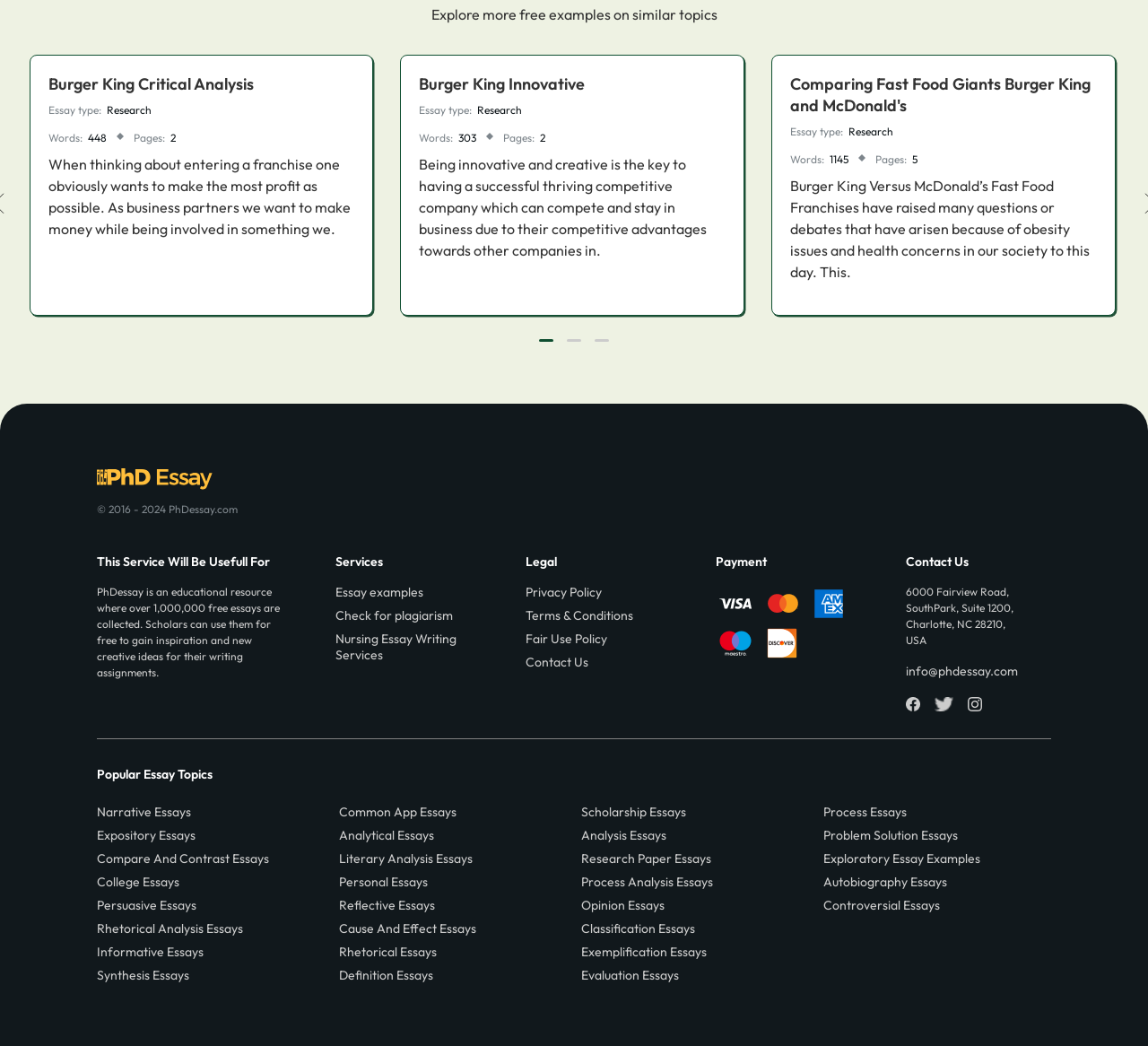How many words does the essay 'Burger King Innovative' have?
Based on the image, answer the question with as much detail as possible.

I found the link 'Burger King Innovative' on the webpage, and next to it, there is a text 'Words:' followed by '303', so I conclude that the essay 'Burger King Innovative' has 303 words.